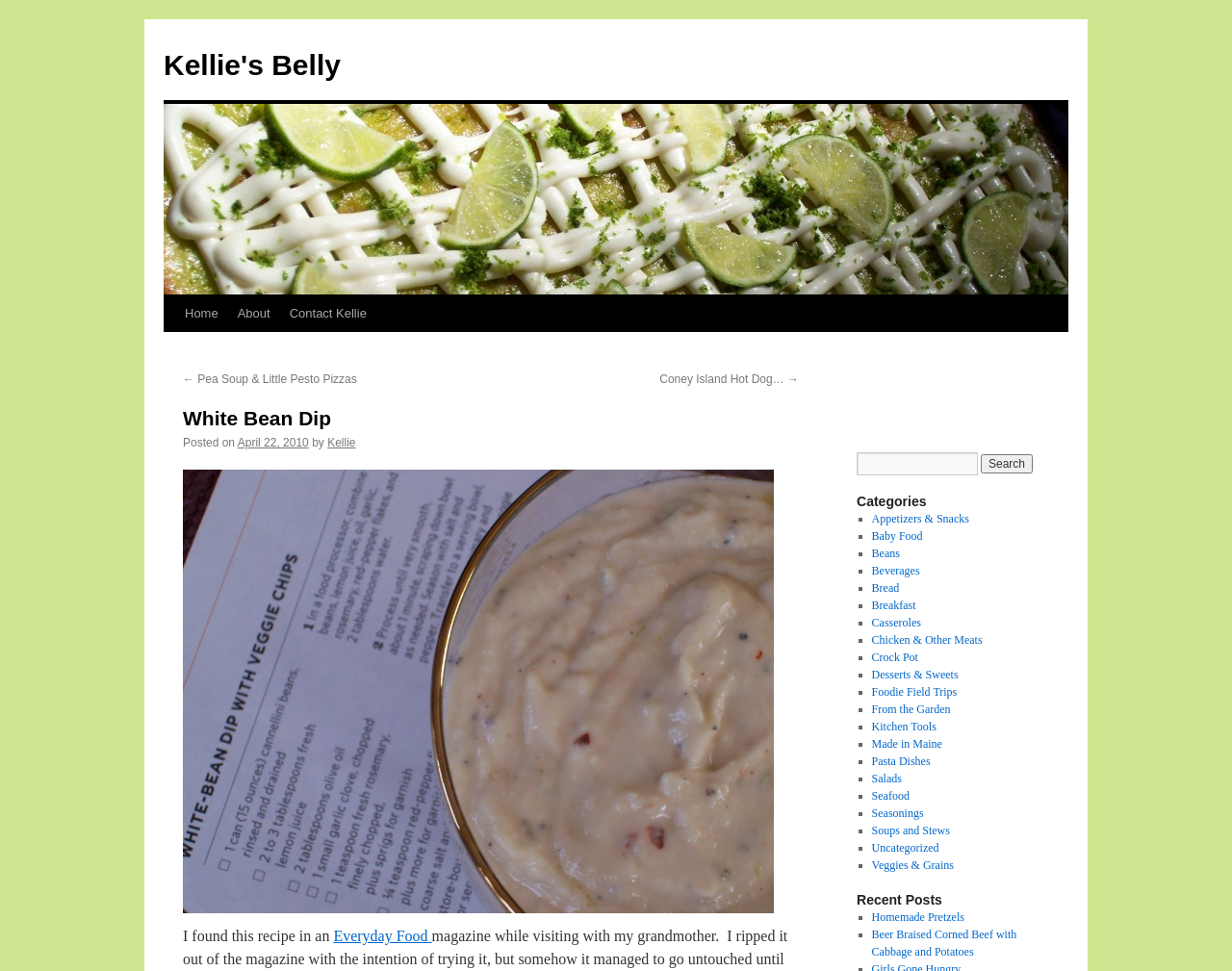Kindly determine the bounding box coordinates for the clickable area to achieve the given instruction: "View the 'Appetizers & Snacks' category".

[0.707, 0.527, 0.787, 0.541]